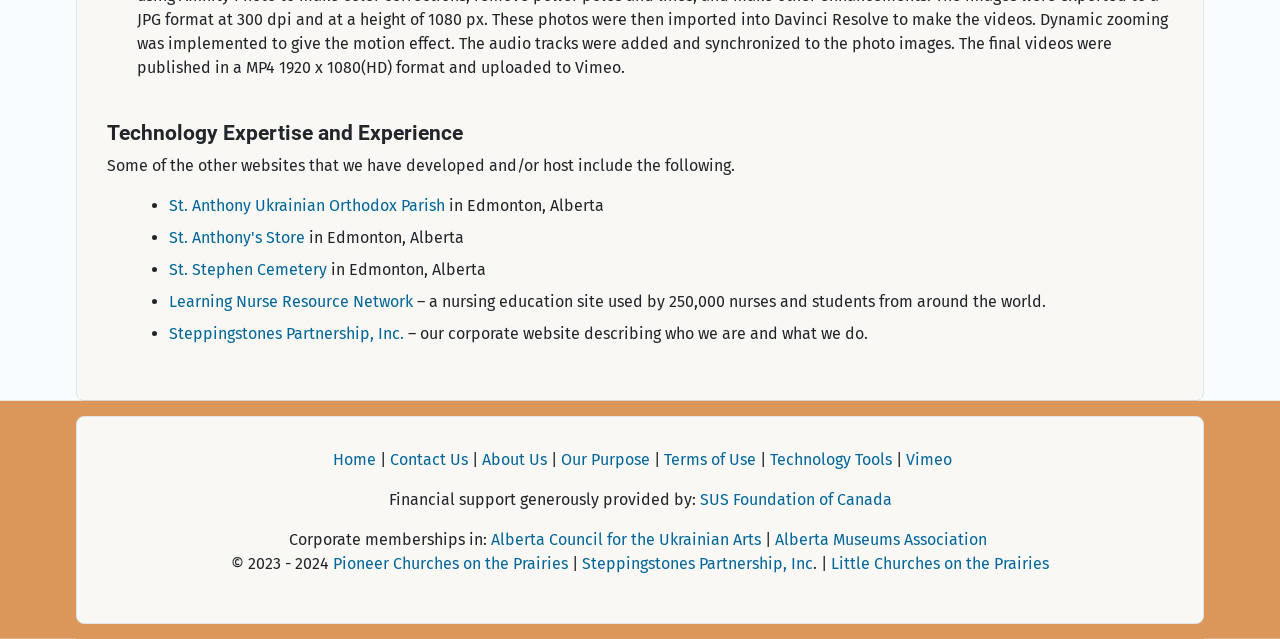Please mark the clickable region by giving the bounding box coordinates needed to complete this instruction: "Explore the Technology Tools".

[0.601, 0.704, 0.7, 0.733]